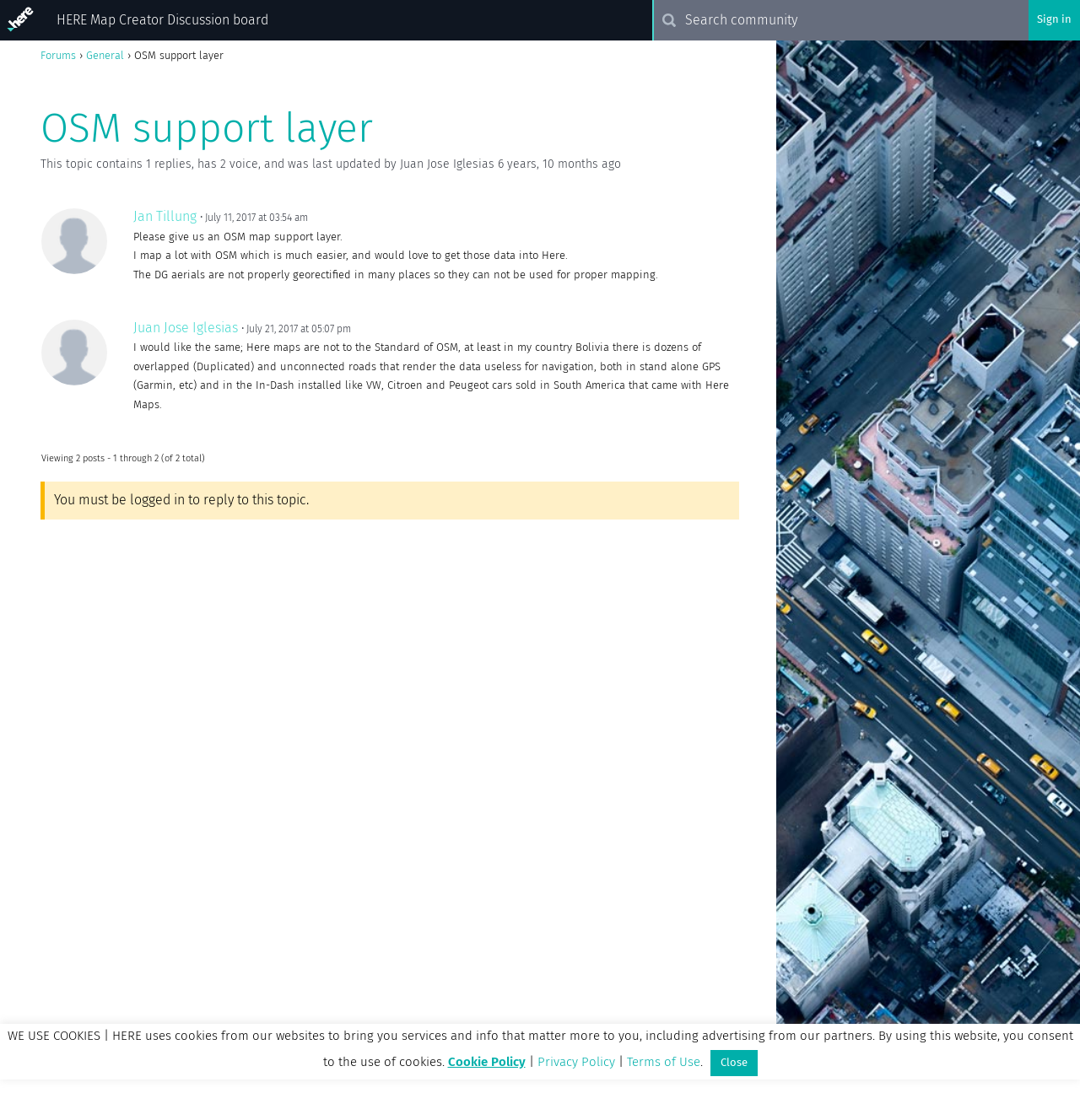Find the bounding box coordinates for the UI element that matches this description: "Sign in".

[0.96, 0.01, 0.992, 0.026]